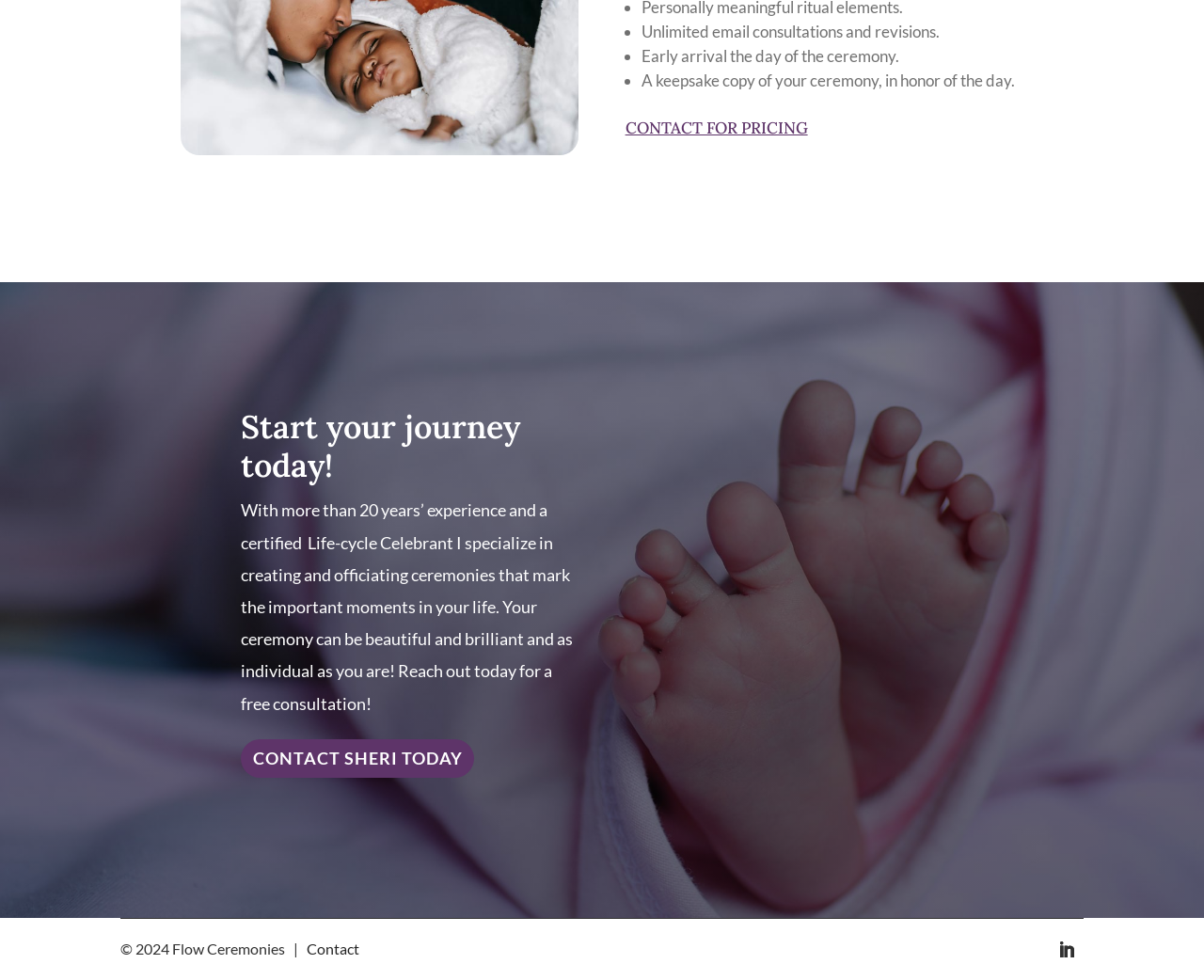What is the benefit of early arrival on the day of the ceremony?
Respond with a short answer, either a single word or a phrase, based on the image.

Not specified